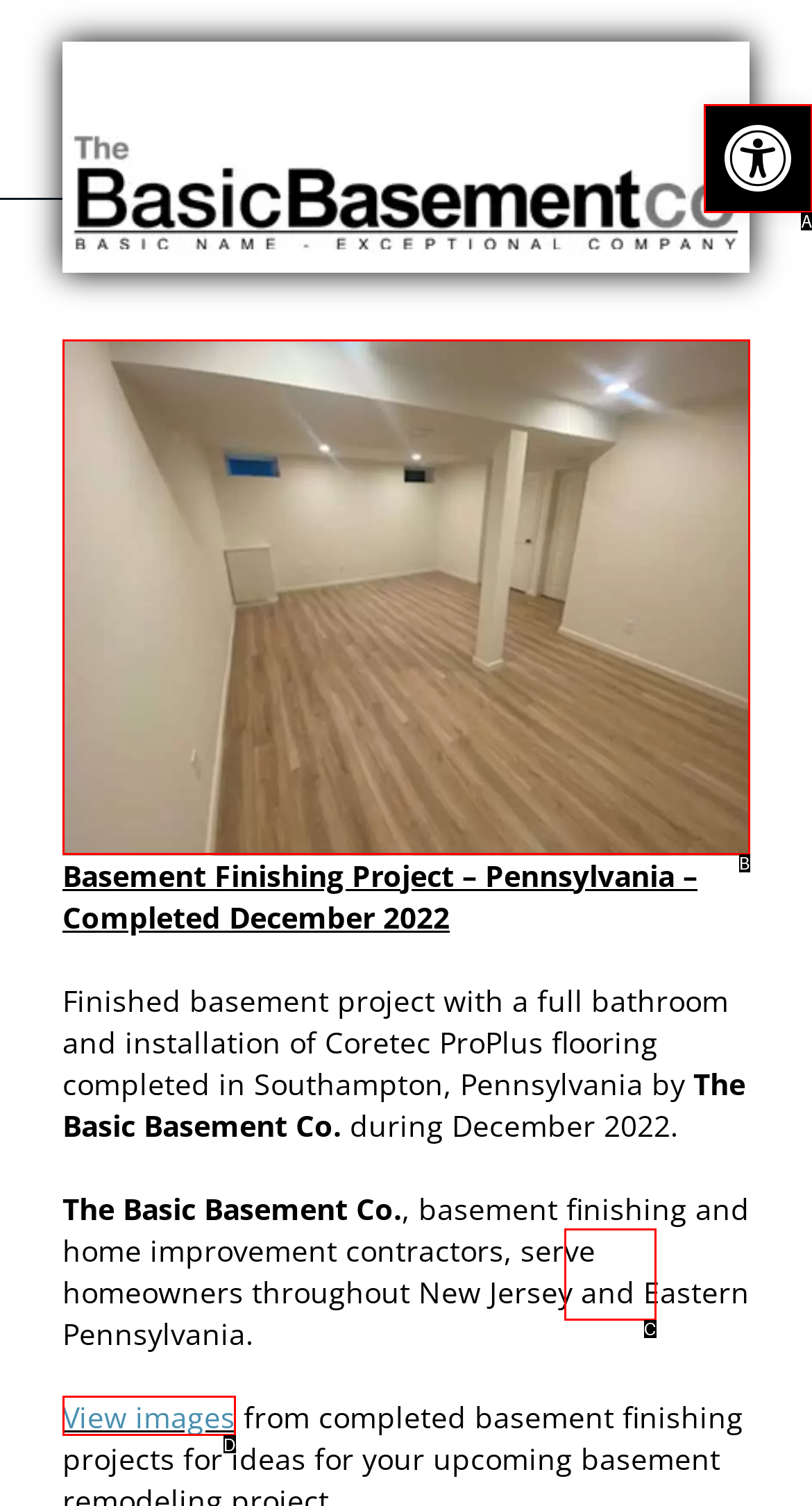Based on the description: Open toolbar Accessibility Tools, select the HTML element that fits best. Provide the letter of the matching option.

A